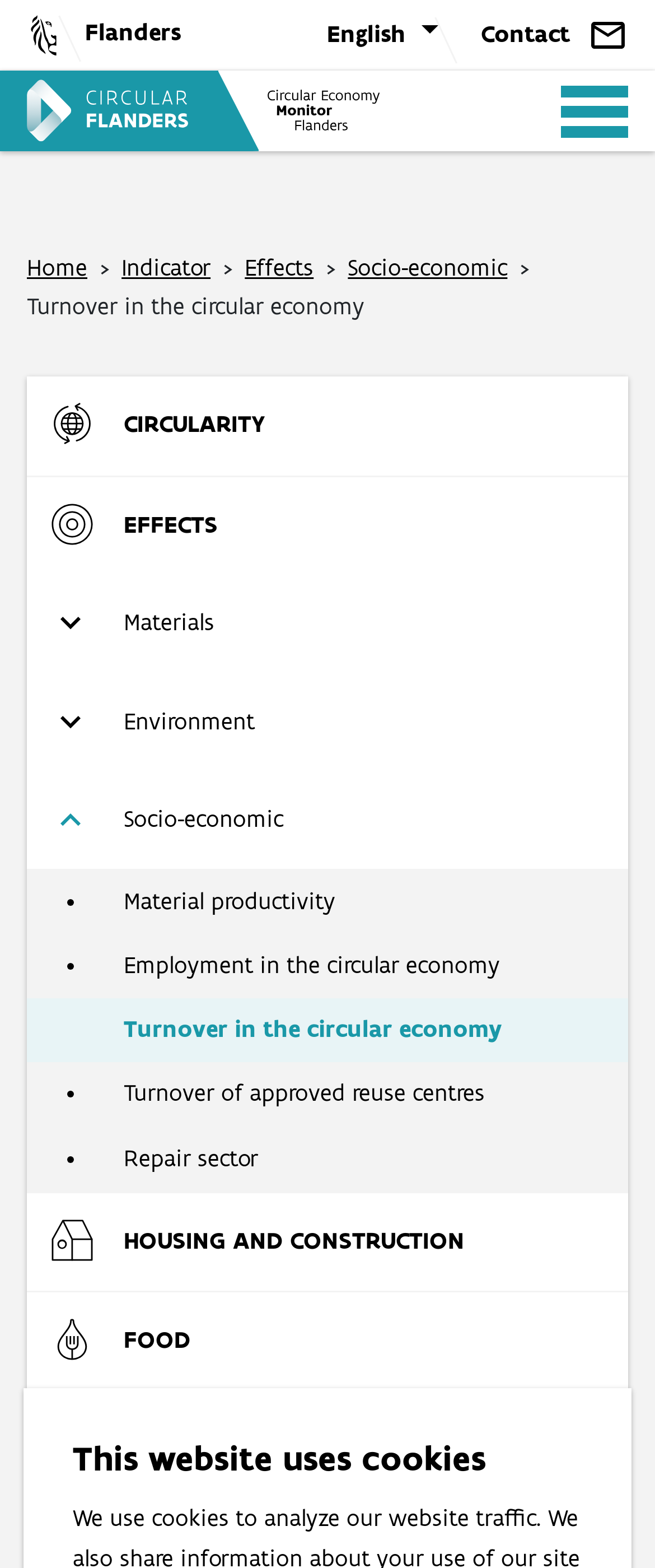Highlight the bounding box coordinates of the region I should click on to meet the following instruction: "Go to the 'ANALYSIS' page".

[0.123, 0.235, 0.485, 0.31]